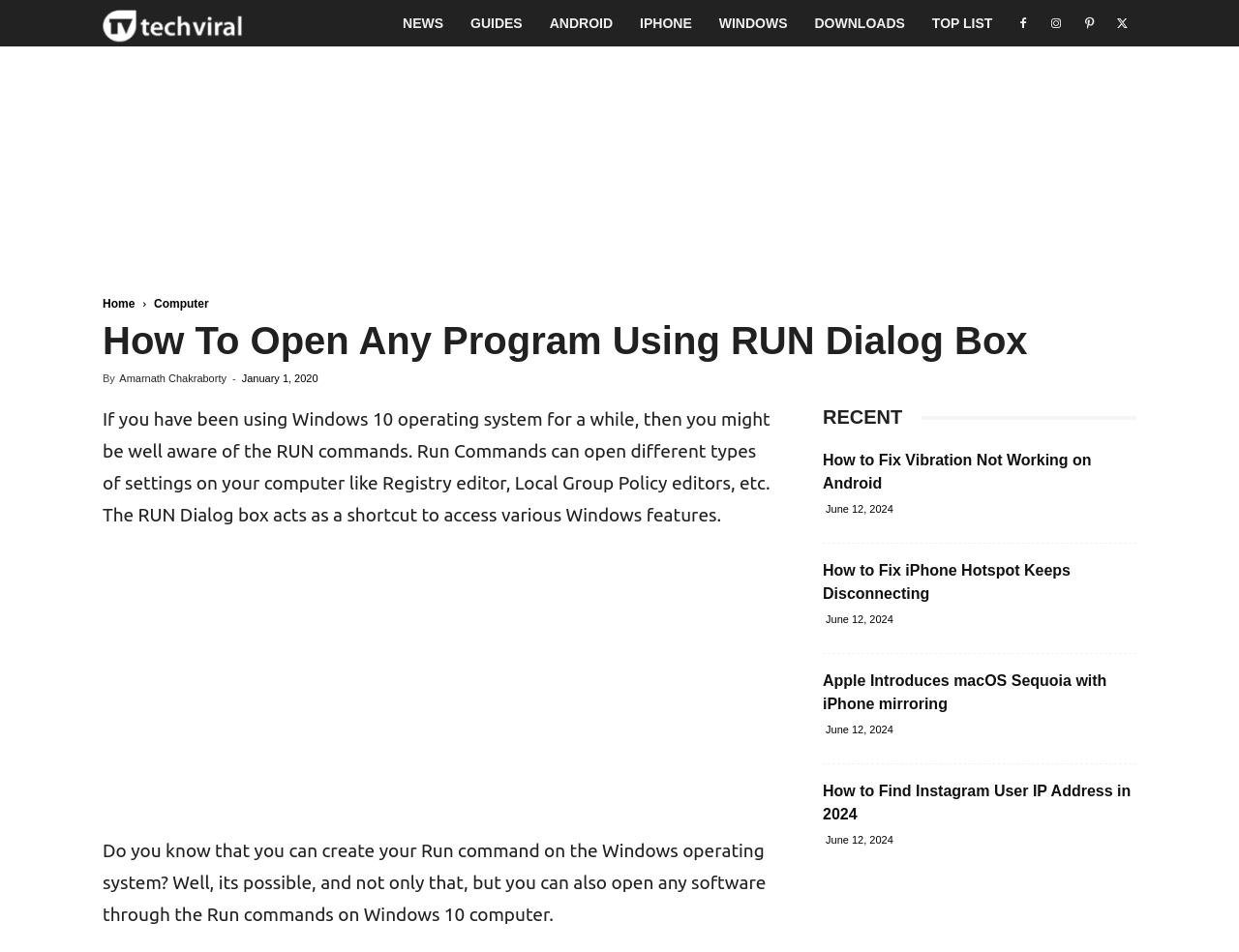What is the purpose of the RUN dialog box? Analyze the screenshot and reply with just one word or a short phrase.

Shortcut to access Windows features